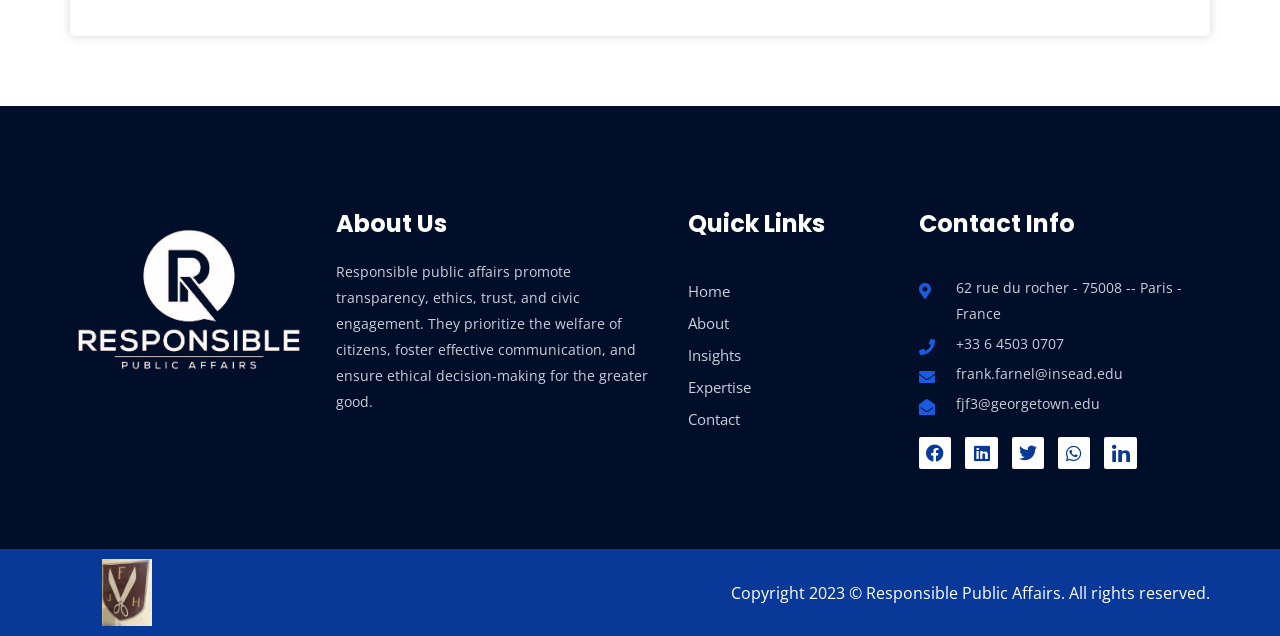Can you specify the bounding box coordinates for the region that should be clicked to fulfill this instruction: "Visit Home page".

[0.537, 0.432, 0.699, 0.482]